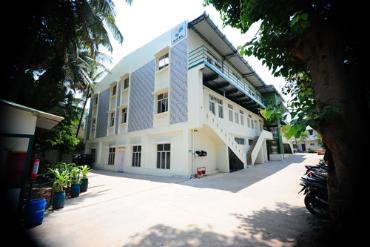Explain what is happening in the image with as much detail as possible.

The image displays a modern facility of Madhur Pharma, showcasing a multi-story building characterized by its clean architectural lines and inviting exterior. Set amidst lush greenery, the structure features large windows that allow ample natural light to enter, contributing to an open and welcoming atmosphere. The building is designed with a combination of traditional and contemporary elements, highlighted by textured wall panels that add visual interest. In the foreground, various potted plants and blue barrels create a vibrant and organized outdoor space, while the driveway is lined with parked motorcycles, indicating an active environment. This facility underscores Madhur Pharma's commitment to creating quality manufacturing solutions within a serene setting.